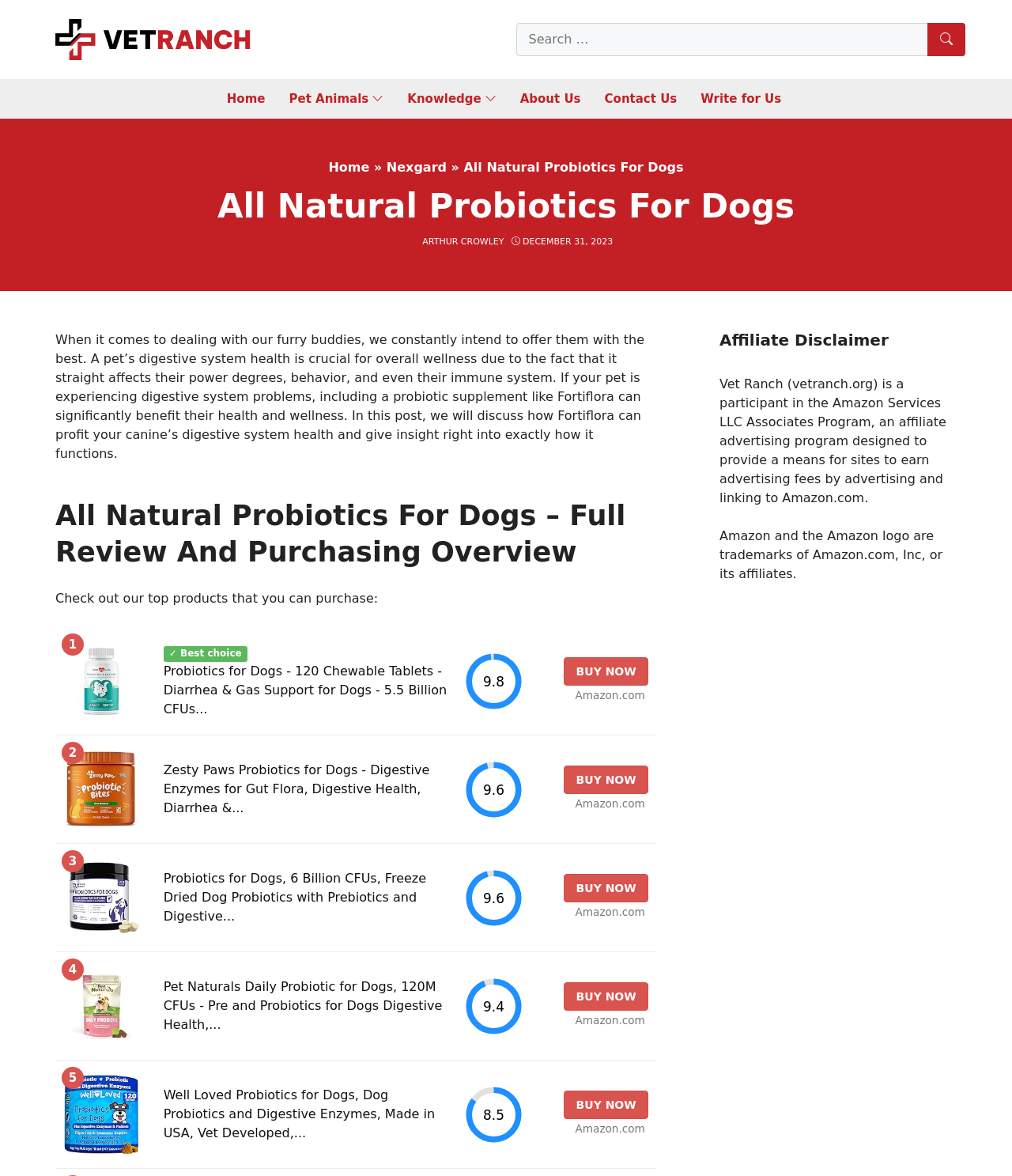Pinpoint the bounding box coordinates of the area that should be clicked to complete the following instruction: "Search for something". The coordinates must be given as four float numbers between 0 and 1, i.e., [left, top, right, bottom].

[0.509, 0.02, 0.953, 0.048]